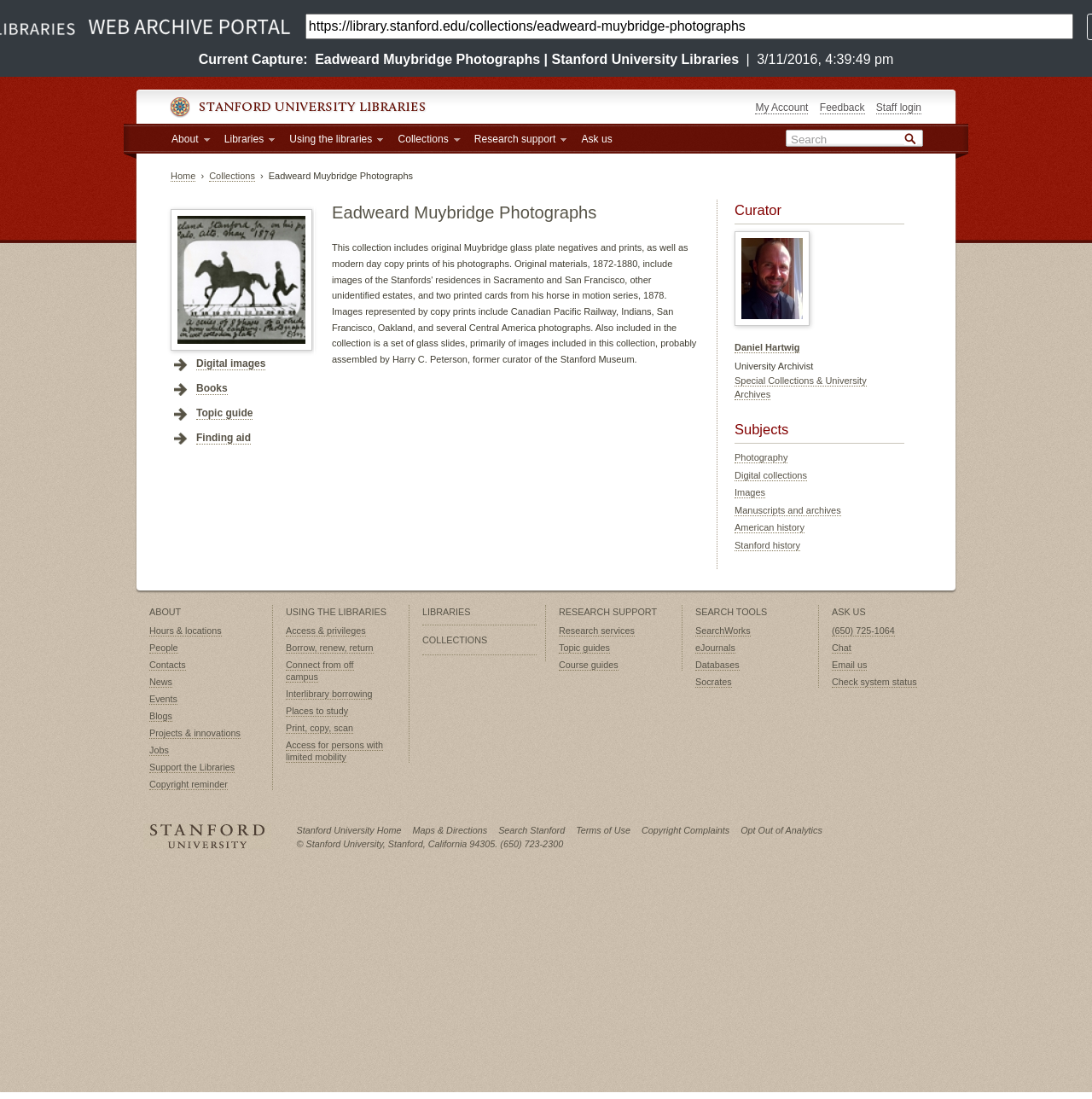Give a detailed explanation of the elements present on the webpage.

The webpage is about Eadweard Muybridge Photographs from Stanford University Libraries. At the top, there is a search bar with a placeholder text "Search for archival capture of URL" and a URL "https://library.stanford.edu/collections/eadweard-muybridge-photographs" next to it. Below the search bar, there are three lines of text: "Current Capture:", the title "Eadweard Muybridge Photographs | Stanford University Libraries", and a timestamp "3/11/2016, 4:39:49 pm". The majority of the webpage is occupied by an iframe, which takes up almost the entire page, starting from the top and going down to the bottom.